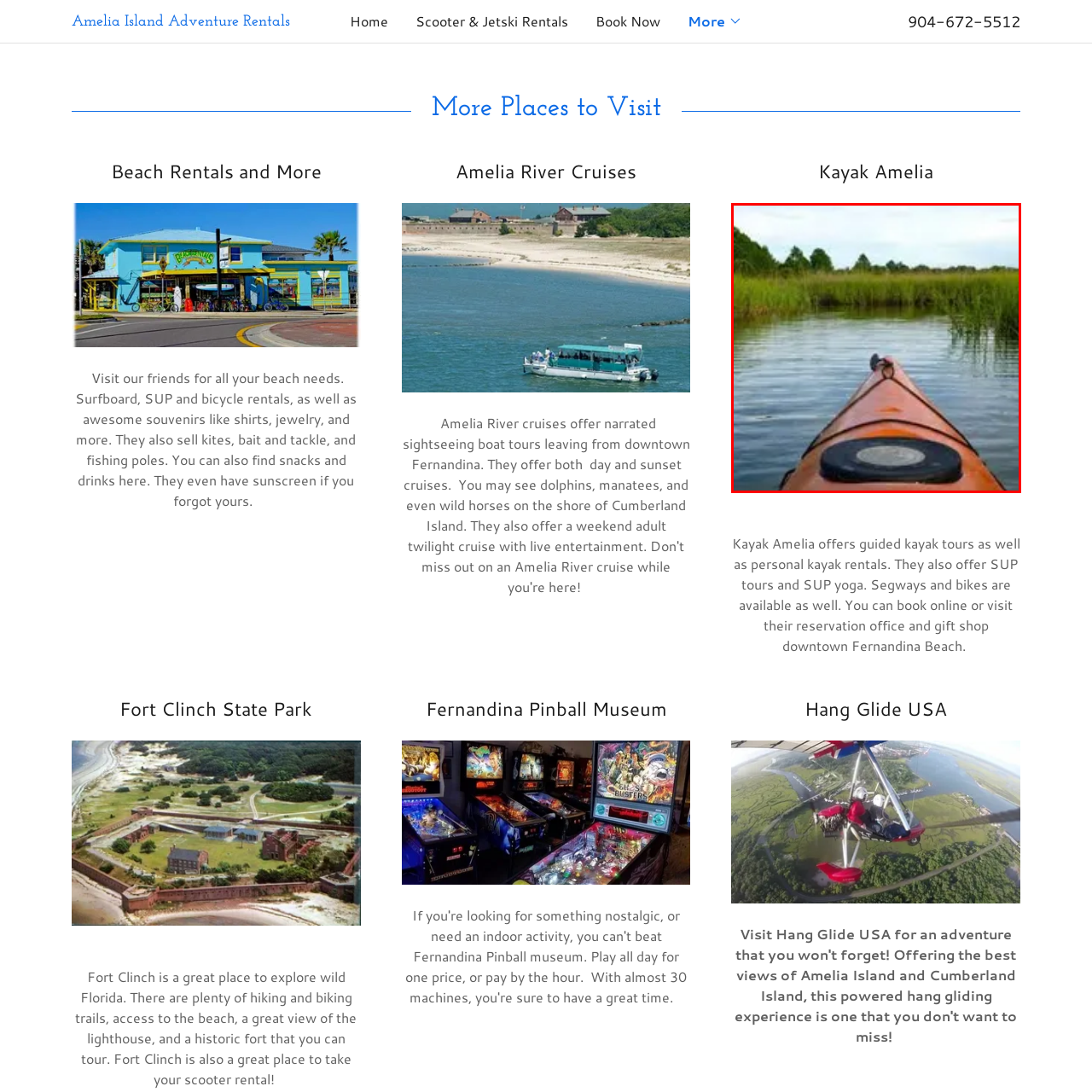Generate a comprehensive caption for the image that is marked by the red border.

The image showcases the bow of an orange kayak gliding smoothly through tranquil waters, surrounded by lush green marshland. The perspective gives a close-up view of the kayak's features, including the circular hatch cover on its deck, suggesting a serene adventure awaits. Soft ripples extend across the mirror-like surface of the water, reflecting the sky above, which is dotted with gentle clouds. This scene exemplifies a peaceful kayaking experience, inviting onlookers to envision exploring the natural beauty of the area, possibly reminiscent of activities offered by Kayak Amelia, known for guided tours and kayak rentals in the region.